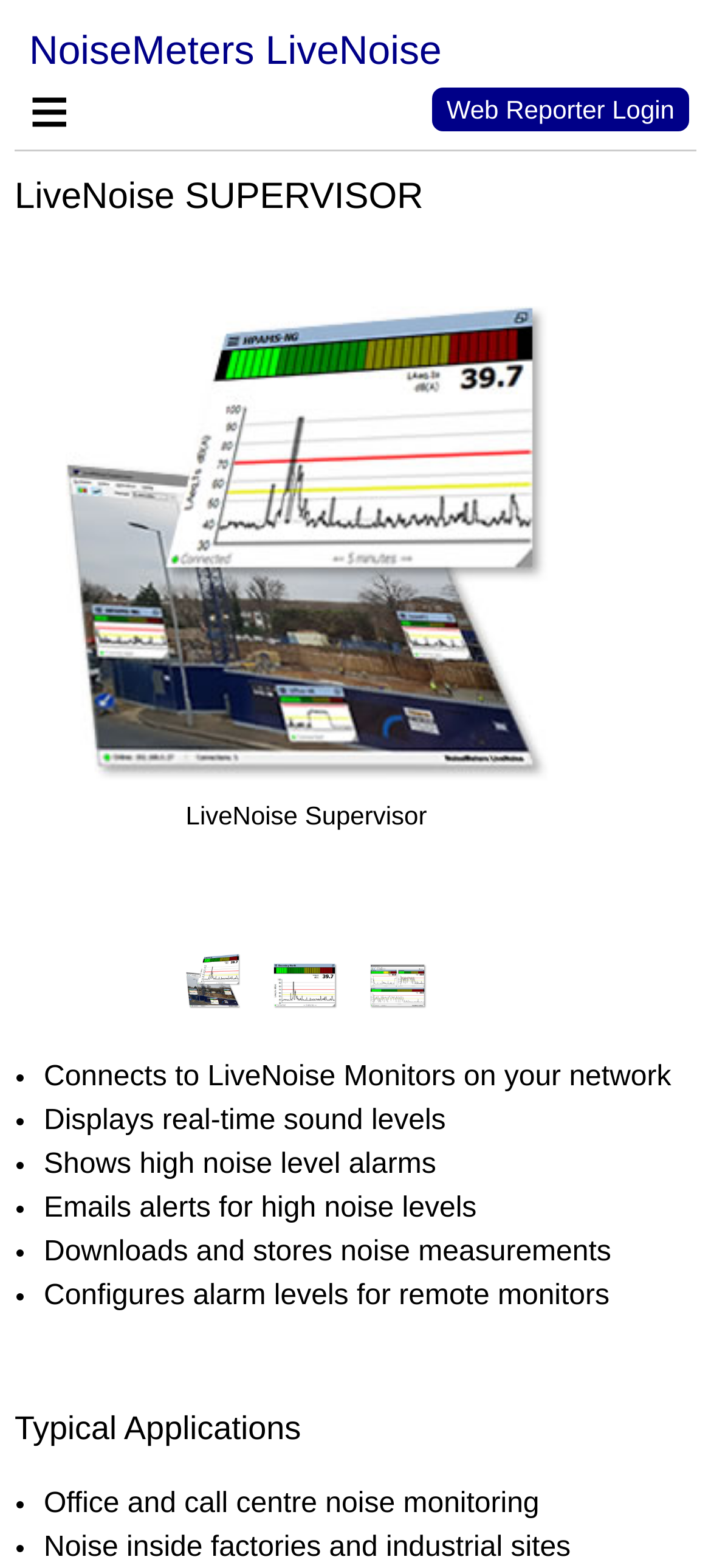Determine the coordinates of the bounding box that should be clicked to complete the instruction: "Explore the Software features". The coordinates should be represented by four float numbers between 0 and 1: [left, top, right, bottom].

[0.021, 0.235, 0.979, 0.282]